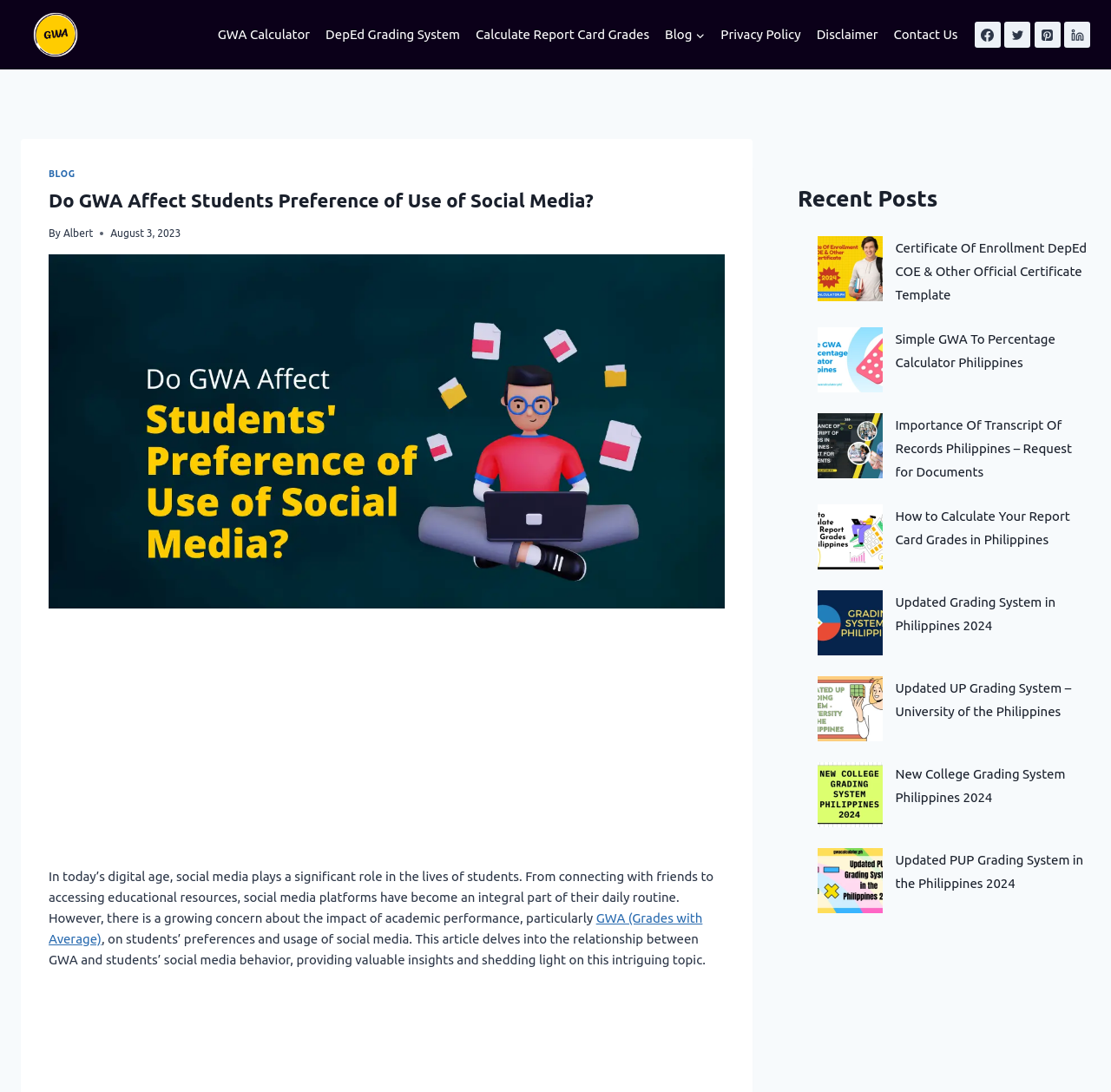Determine the bounding box coordinates for the HTML element described here: "Calculate Report Card Grades".

[0.421, 0.015, 0.591, 0.048]